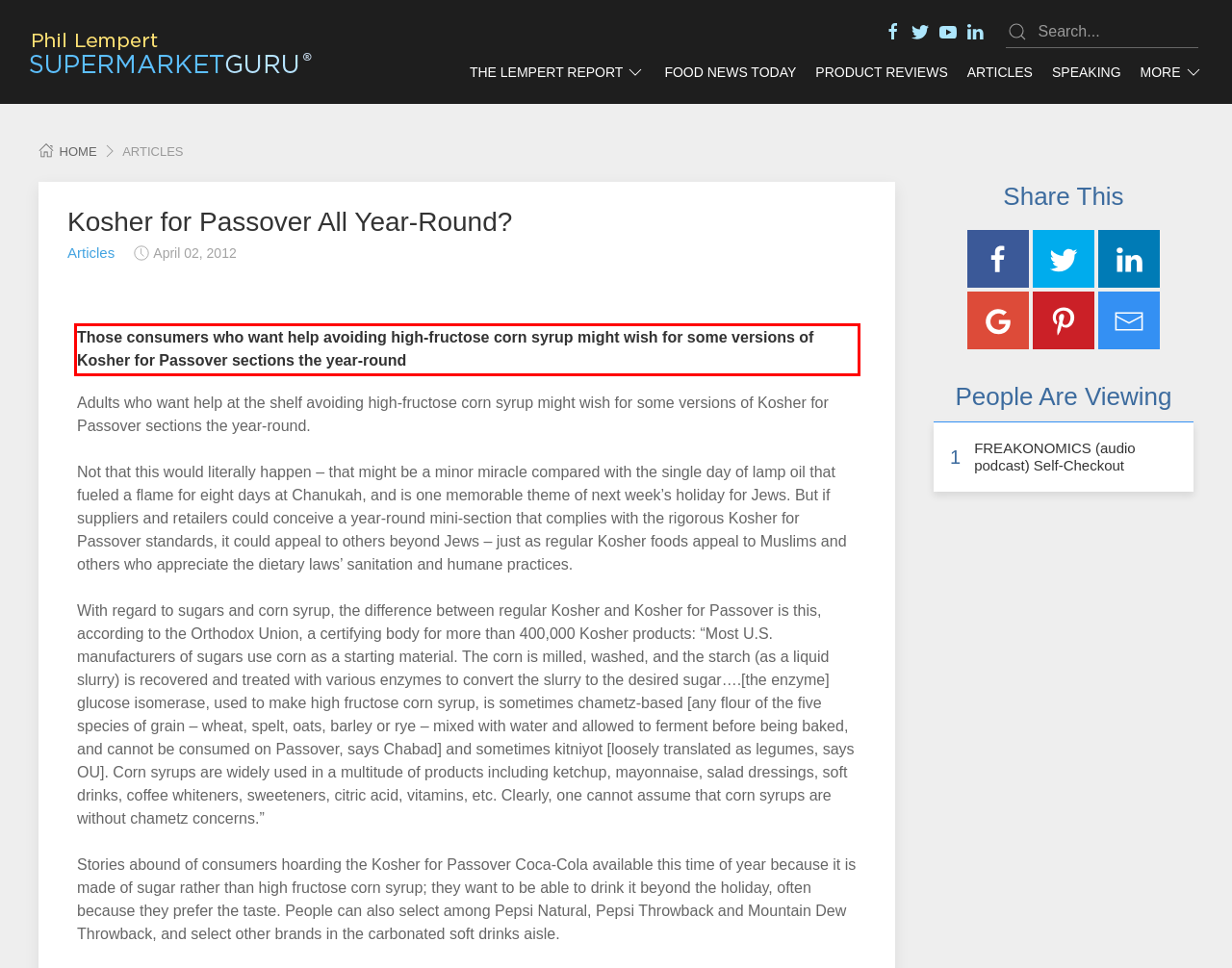In the given screenshot, locate the red bounding box and extract the text content from within it.

Those consumers who want help avoiding high-fructose corn syrup might wish for some versions of Kosher for Passover sections the year-round